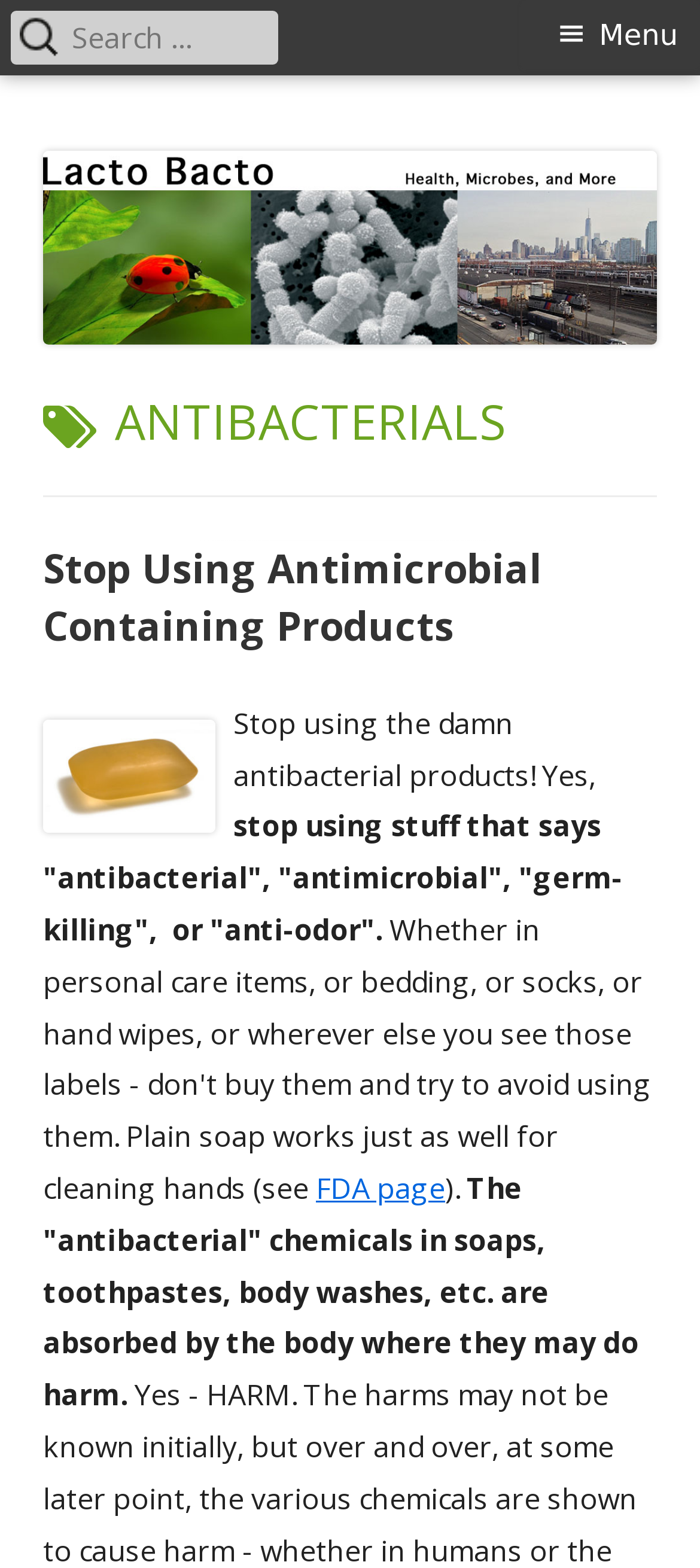Given the element description FDA page, specify the bounding box coordinates of the corresponding UI element in the format (top-left x, top-left y, bottom-right x, bottom-right y). All values must be between 0 and 1.

[0.451, 0.745, 0.636, 0.77]